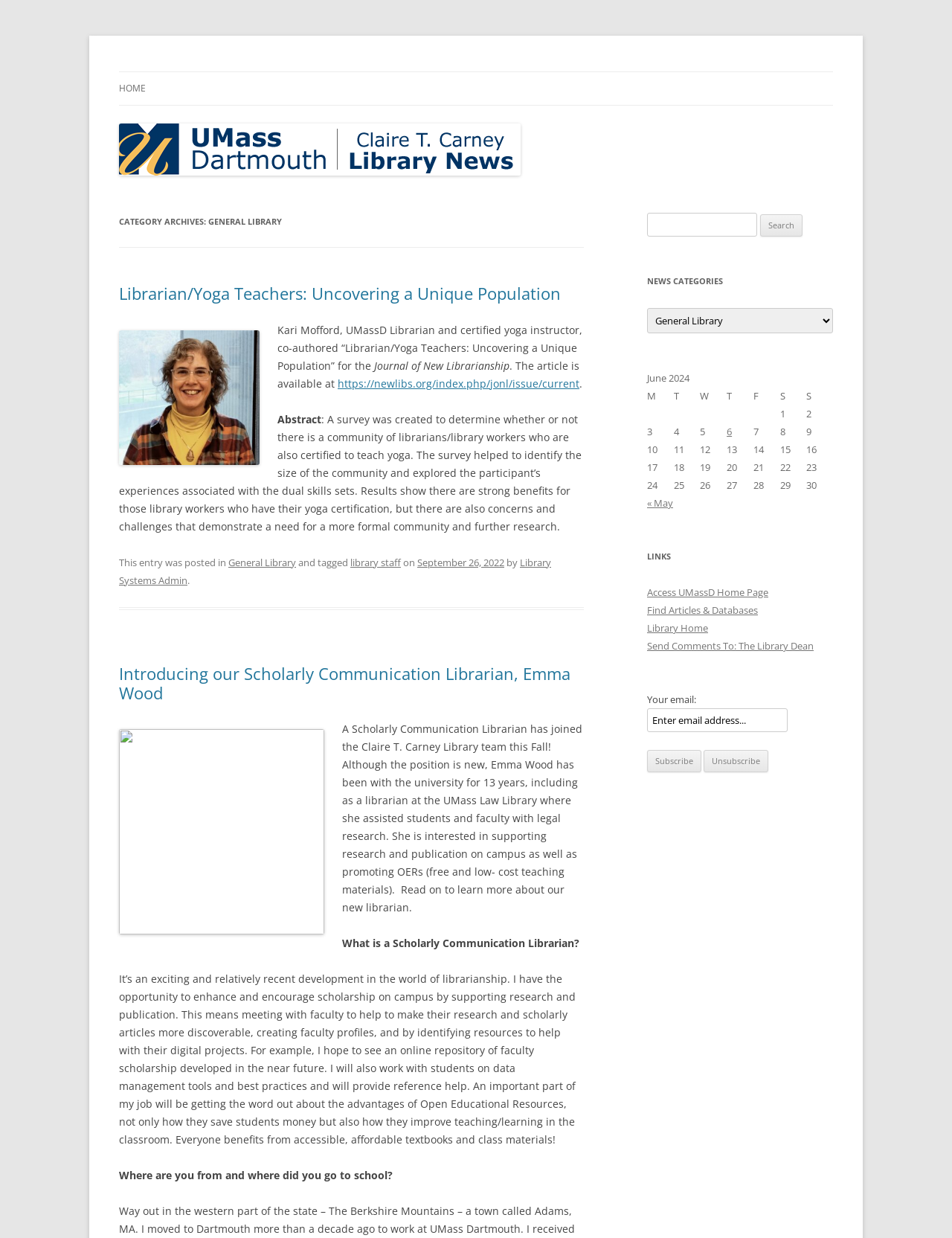What is the purpose of the search function?
Please respond to the question with a detailed and informative answer.

The search function is located in the complementary section of the webpage, and its purpose is to search for news, as indicated by the label 'Search for:'.